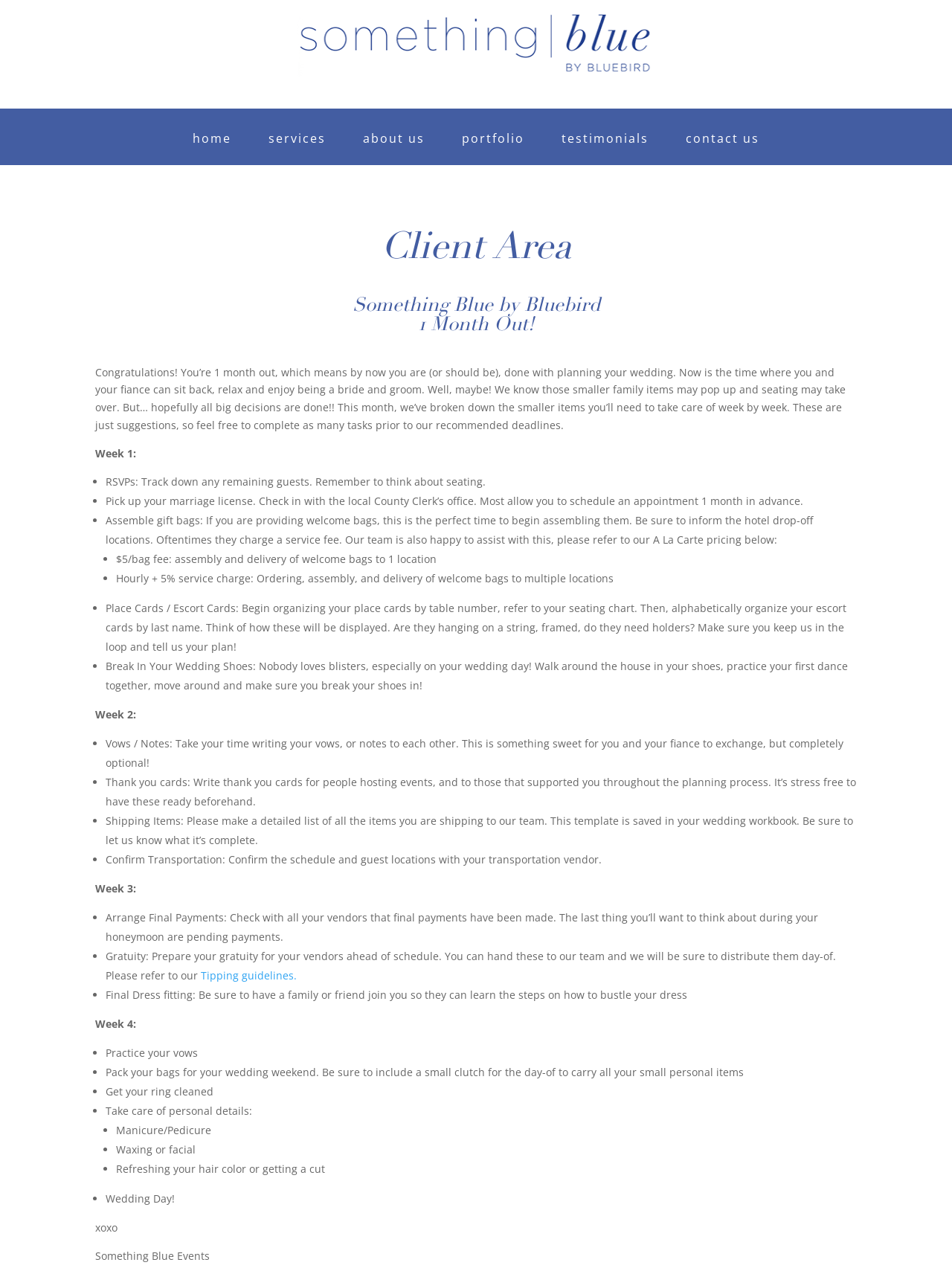What is the purpose of the 'Client Area' section?
Utilize the image to construct a detailed and well-explained answer.

The webpage does not provide explicit information about the purpose of the 'Client Area' section, but based on the context, it is likely a section for clients of Something Blue Events to access their wedding planning information.